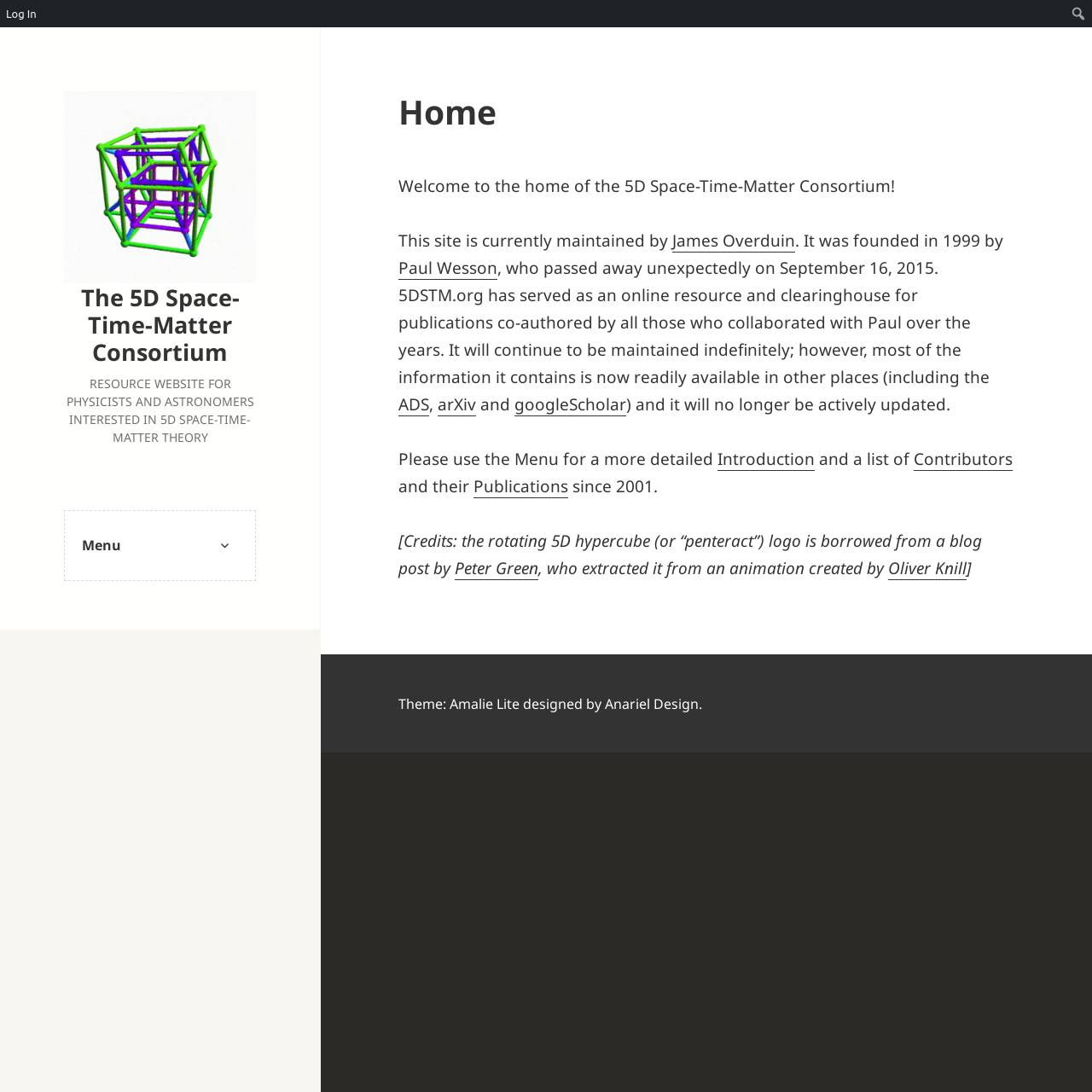Calculate the bounding box coordinates for the UI element based on the following description: "expand child menu". Ensure the coordinates are four float numbers between 0 and 1, i.e., [left, top, right, bottom].

[0.193, 0.487, 0.218, 0.512]